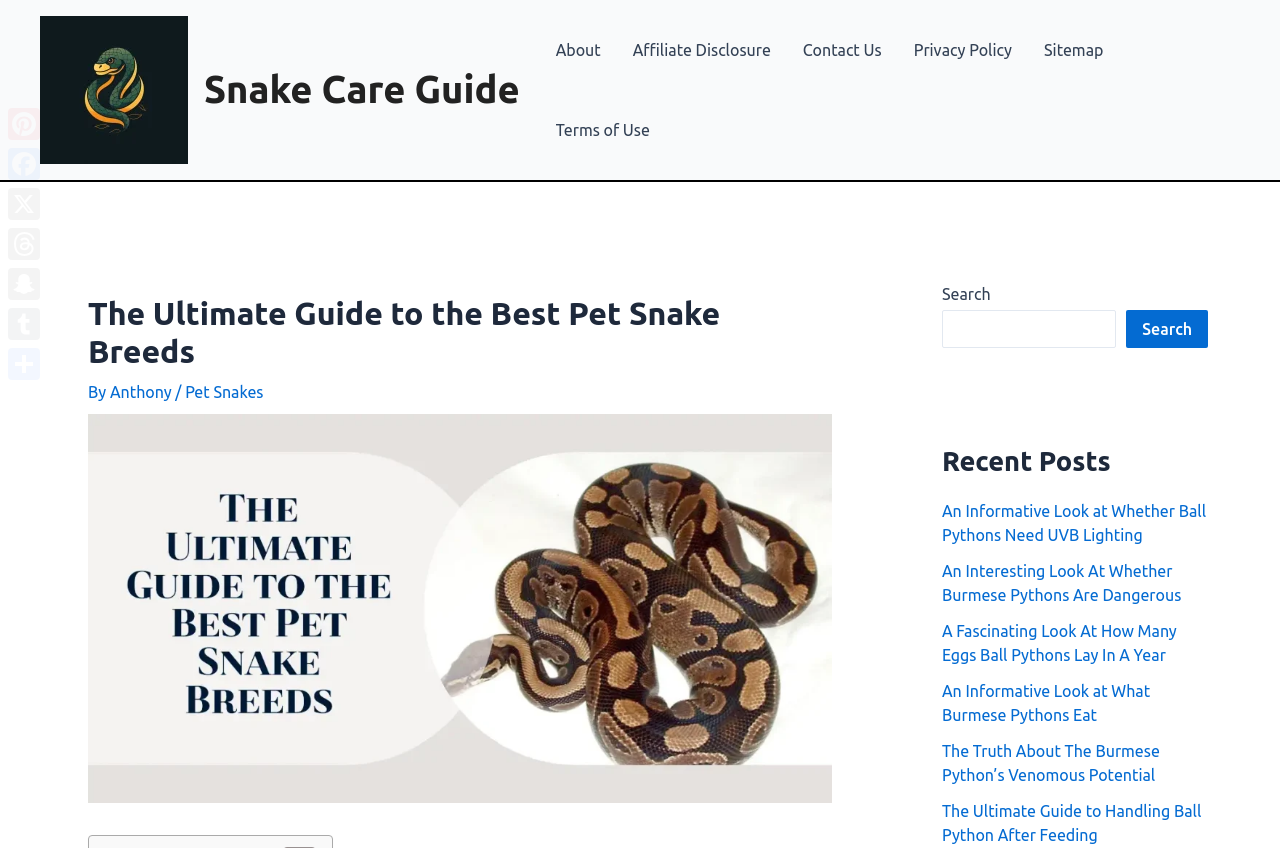Determine the bounding box coordinates of the clickable element necessary to fulfill the instruction: "Read recent posts about ball pythons". Provide the coordinates as four float numbers within the 0 to 1 range, i.e., [left, top, right, bottom].

[0.736, 0.592, 0.942, 0.641]